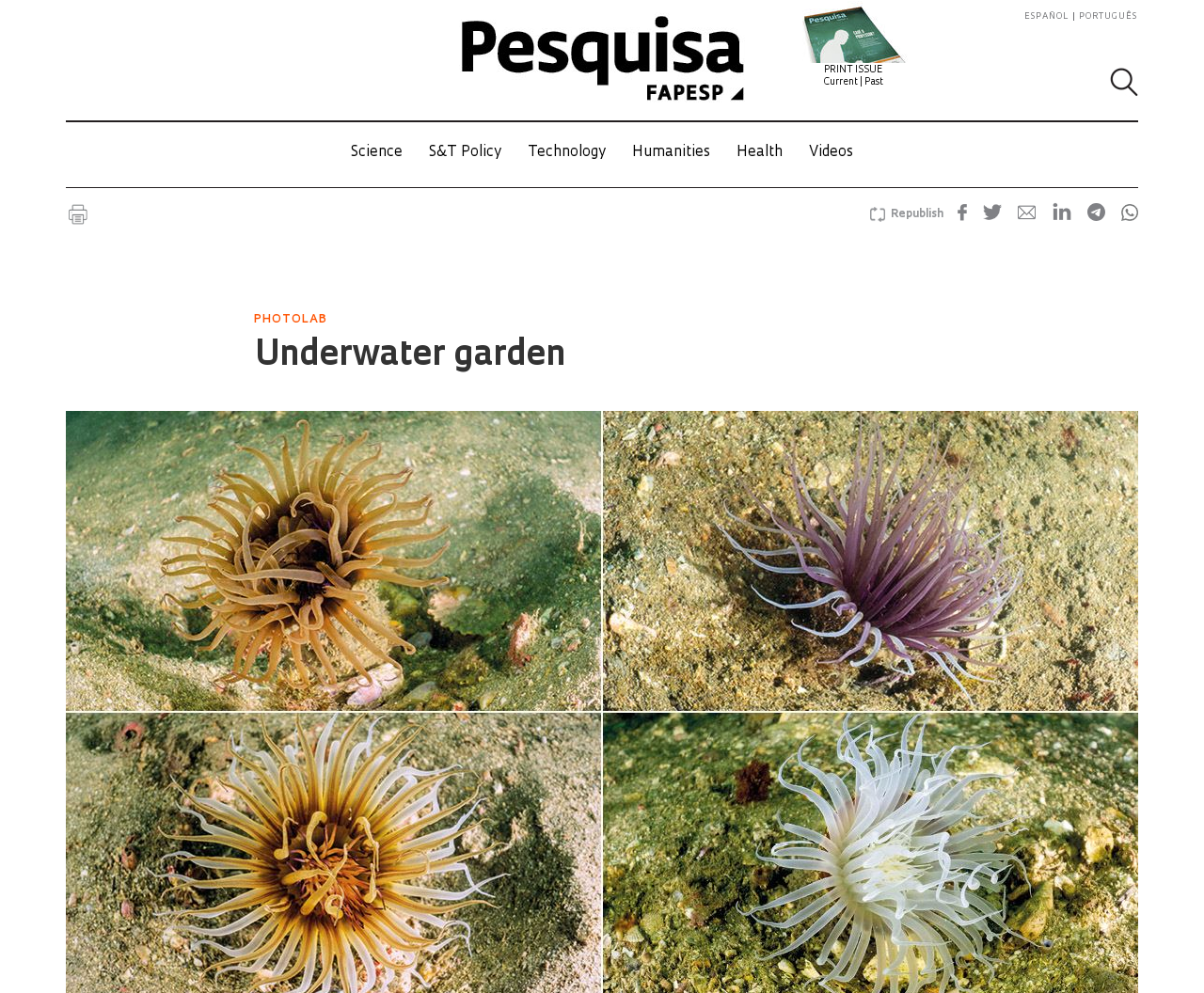Determine the bounding box coordinates of the clickable element to achieve the following action: 'Go to Science section'. Provide the coordinates as four float values between 0 and 1, formatted as [left, top, right, bottom].

[0.291, 0.147, 0.334, 0.161]